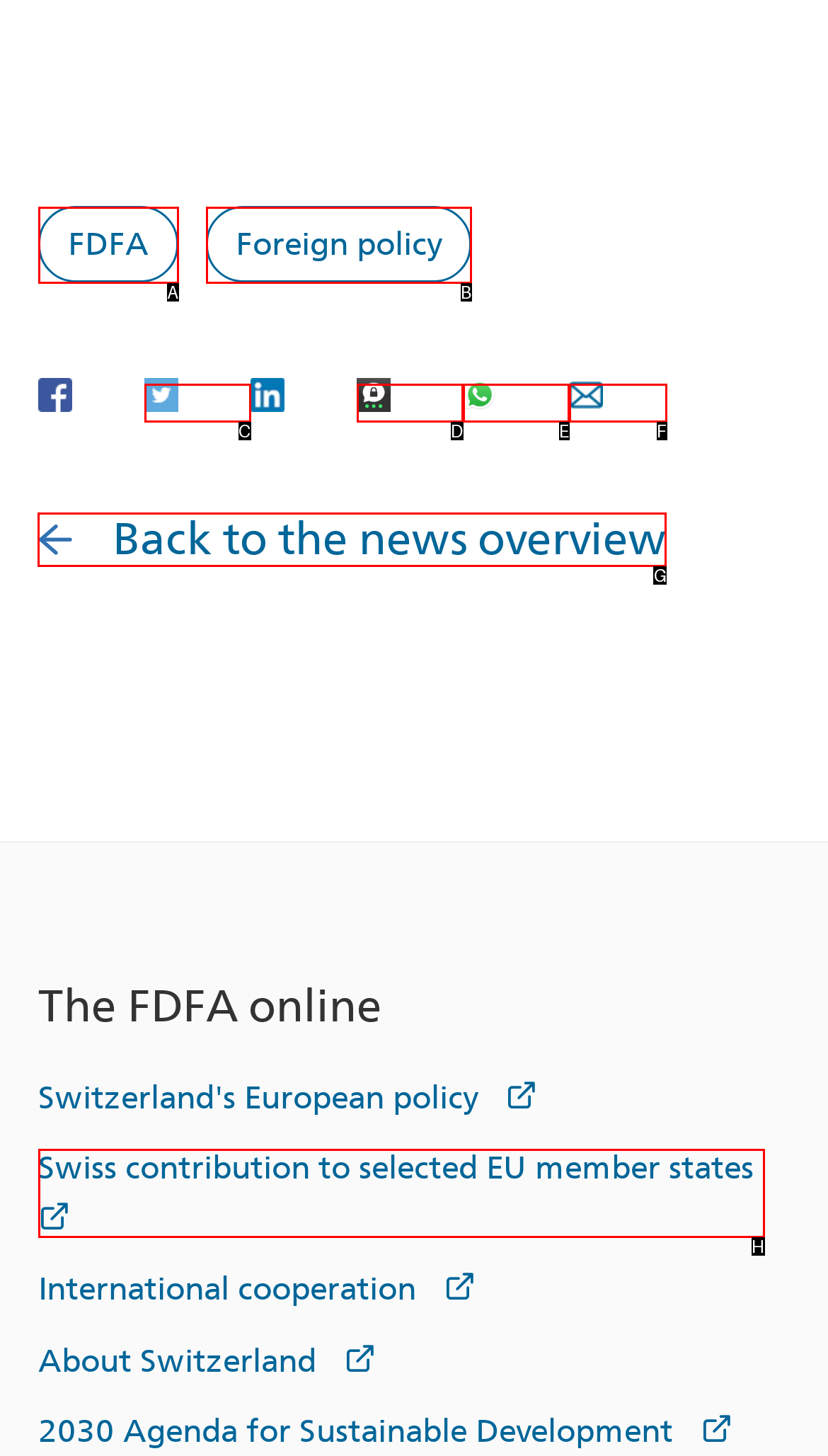Determine which element should be clicked for this task: Go back to the news overview
Answer with the letter of the selected option.

G